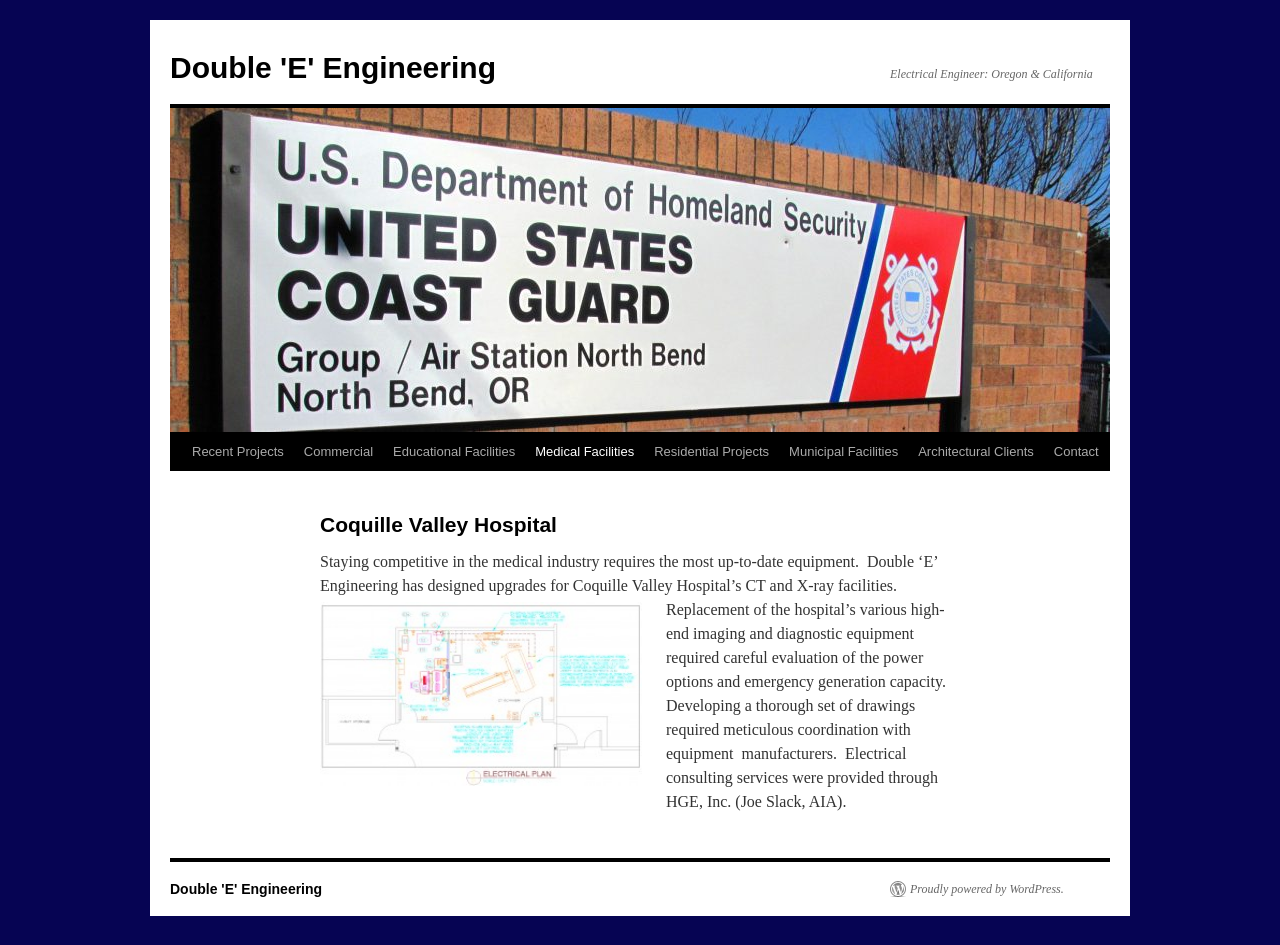Find the bounding box coordinates for the UI element whose description is: "Residential Projects". The coordinates should be four float numbers between 0 and 1, in the format [left, top, right, bottom].

[0.503, 0.458, 0.609, 0.498]